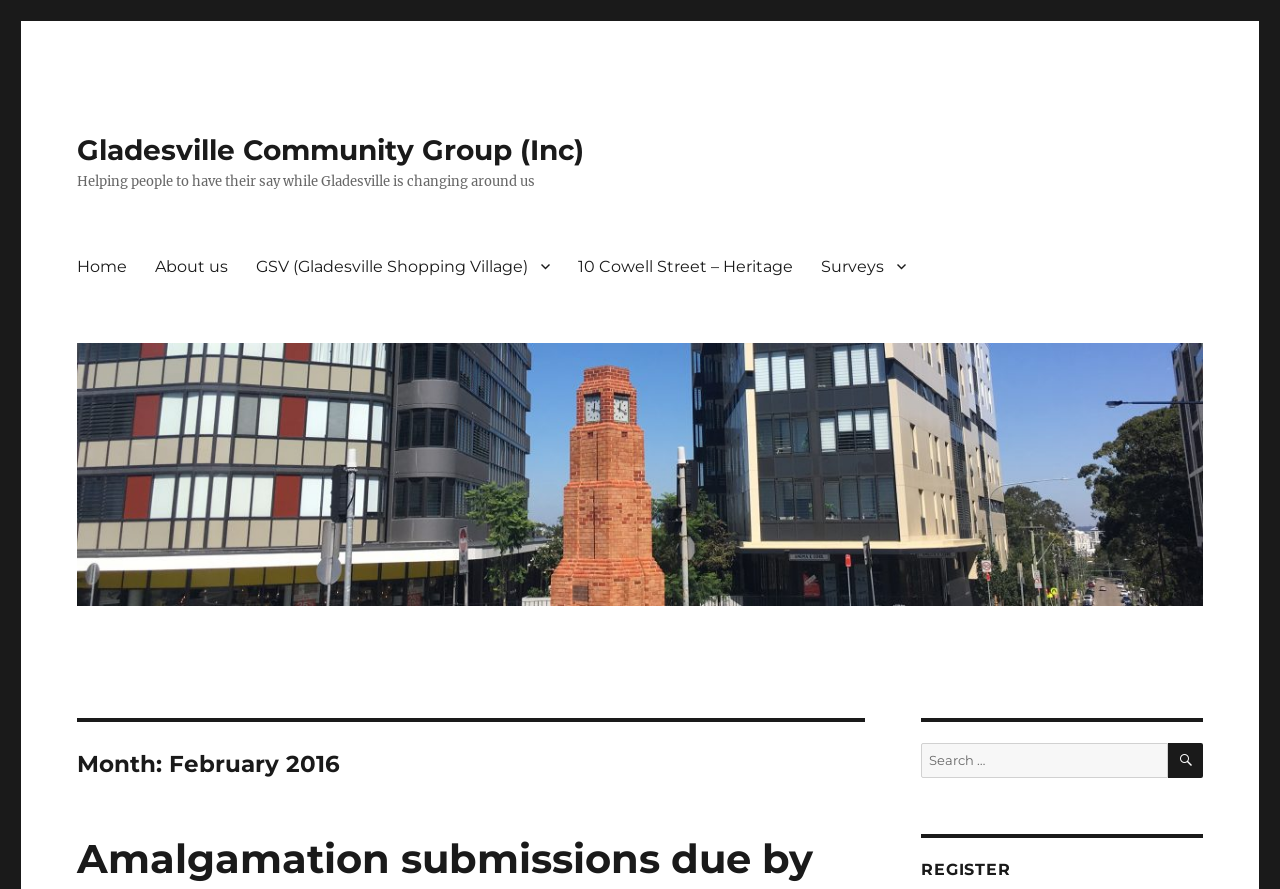Provide the bounding box coordinates of the UI element that matches the description: "Business Analysis & Advice".

None